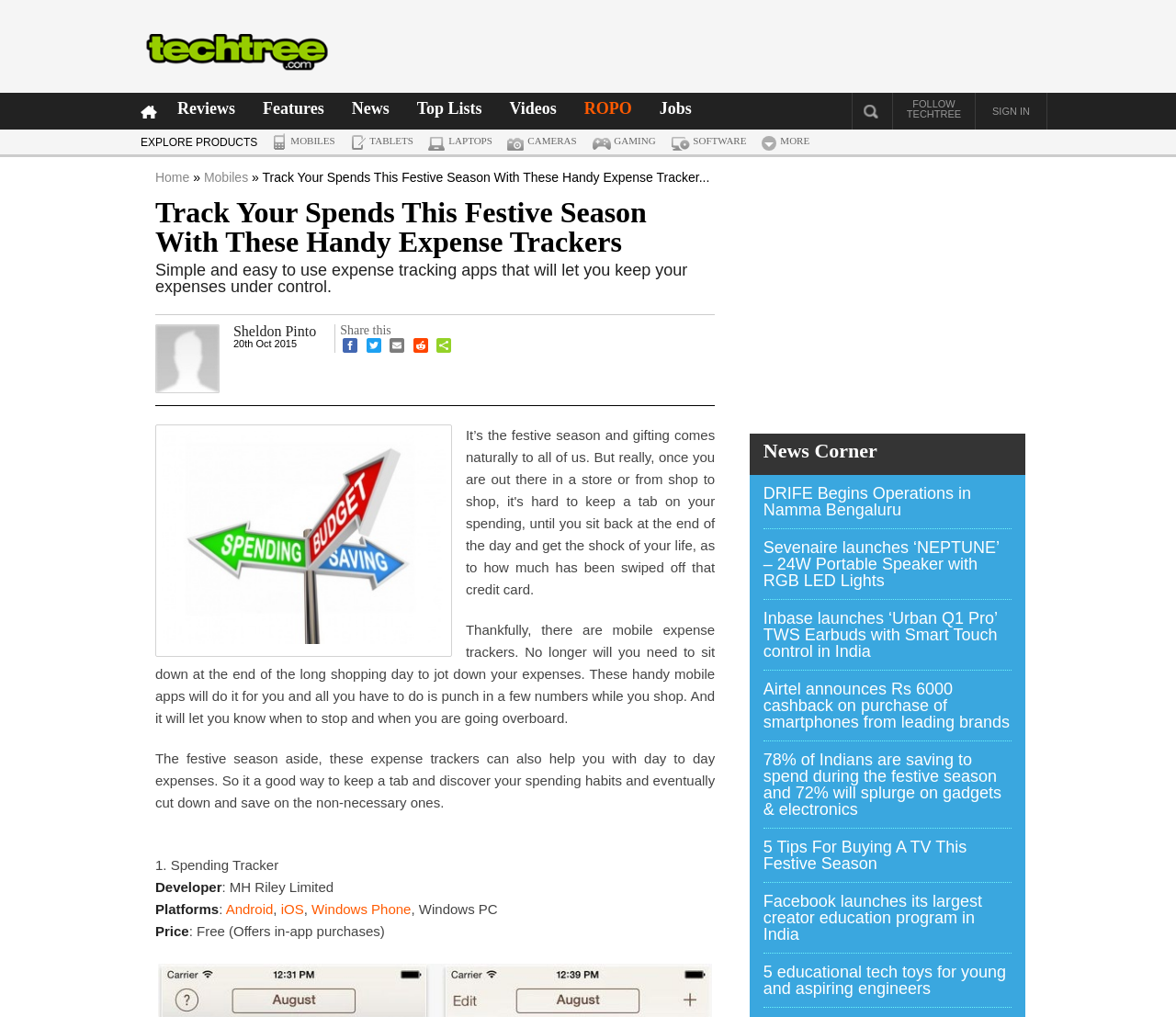Could you highlight the region that needs to be clicked to execute the instruction: "Explore products"?

[0.12, 0.134, 0.219, 0.146]